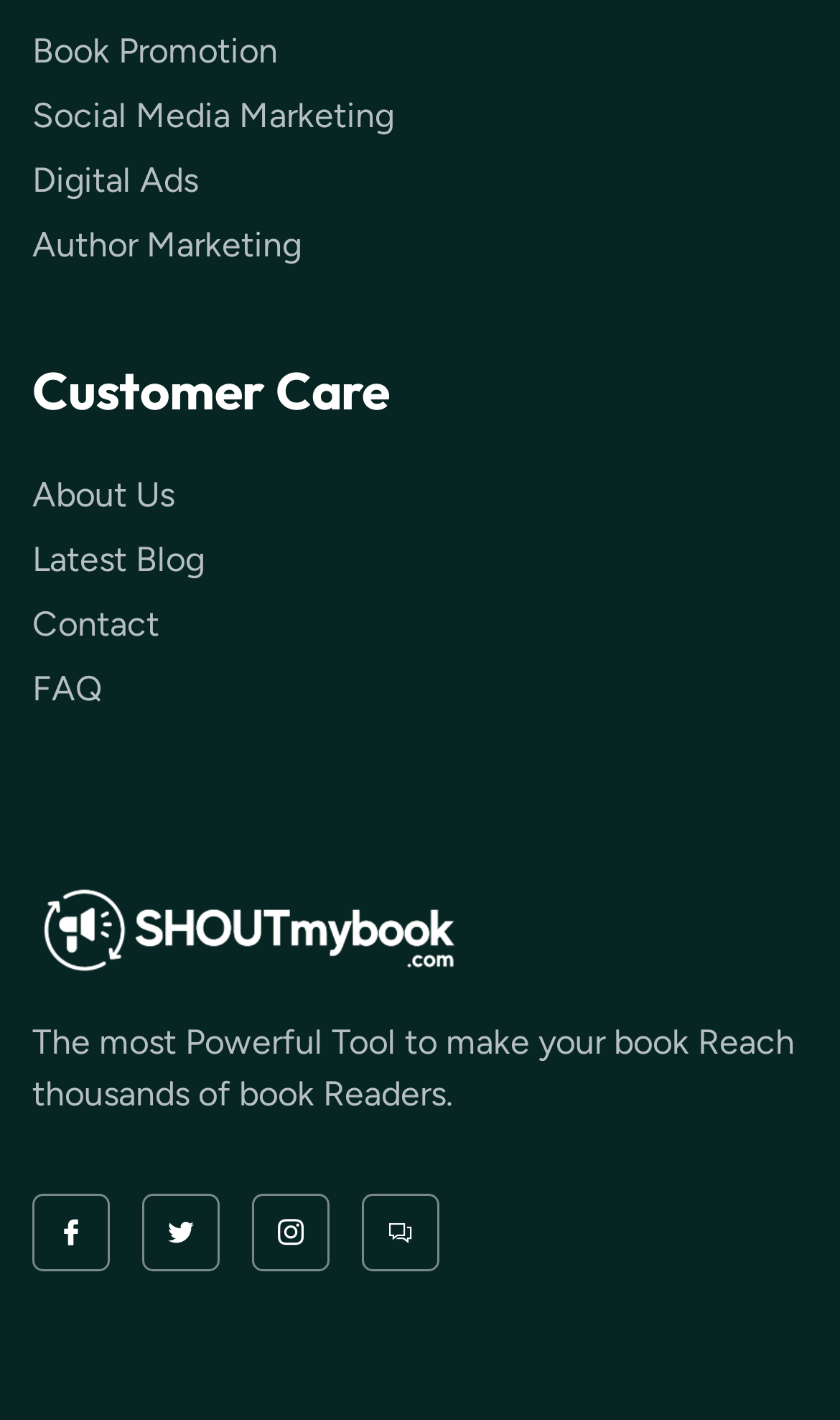Please find the bounding box coordinates of the element that you should click to achieve the following instruction: "Click on Book Promotion". The coordinates should be presented as four float numbers between 0 and 1: [left, top, right, bottom].

[0.038, 0.019, 0.962, 0.055]